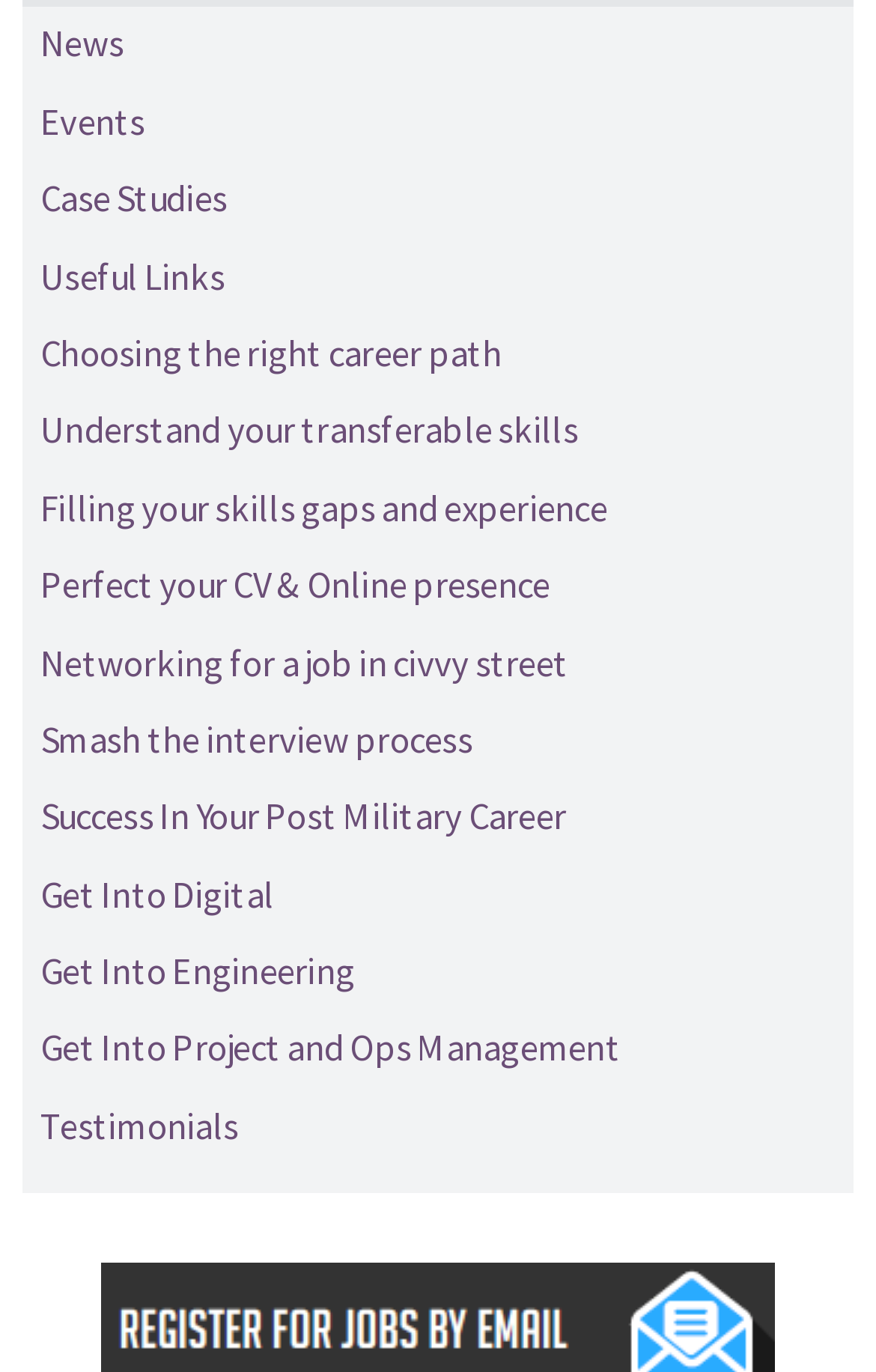Provide the bounding box coordinates for the UI element that is described as: "Testimonials".

[0.026, 0.794, 0.974, 0.85]